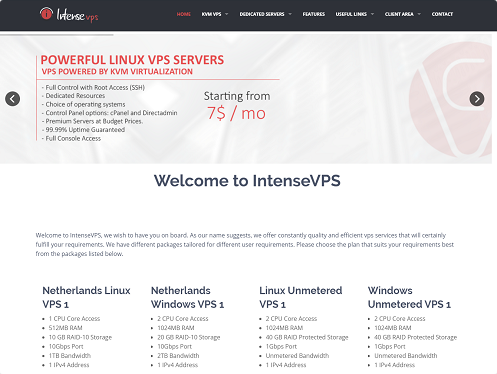Give a detailed account of the visual elements in the image.

The image showcases the homepage of IntenseVPS, a web hosting service offering various Virtual Private Server (VPS) solutions. Prominently displayed is the heading "POWERFUL LINUX VPS SERVERS" that emphasizes the capabilities of their VPS plans powered by KVM virtualization. Users are informed about features such as full control with root access, dedicated resources, a choice of operating systems, and customer support options. Below the heading, there's a pricing note indicating that services start from $7 per month. The layout is clean and professional, inviting potential customers to explore their offerings, which include specific VPS configurations tailored for different needs, such as "Netherlands Linux VPS 1" and "Windows Unmetered VPS 1." The welcoming message reinforces the company's commitment to providing efficient and tailored hosting solutions.